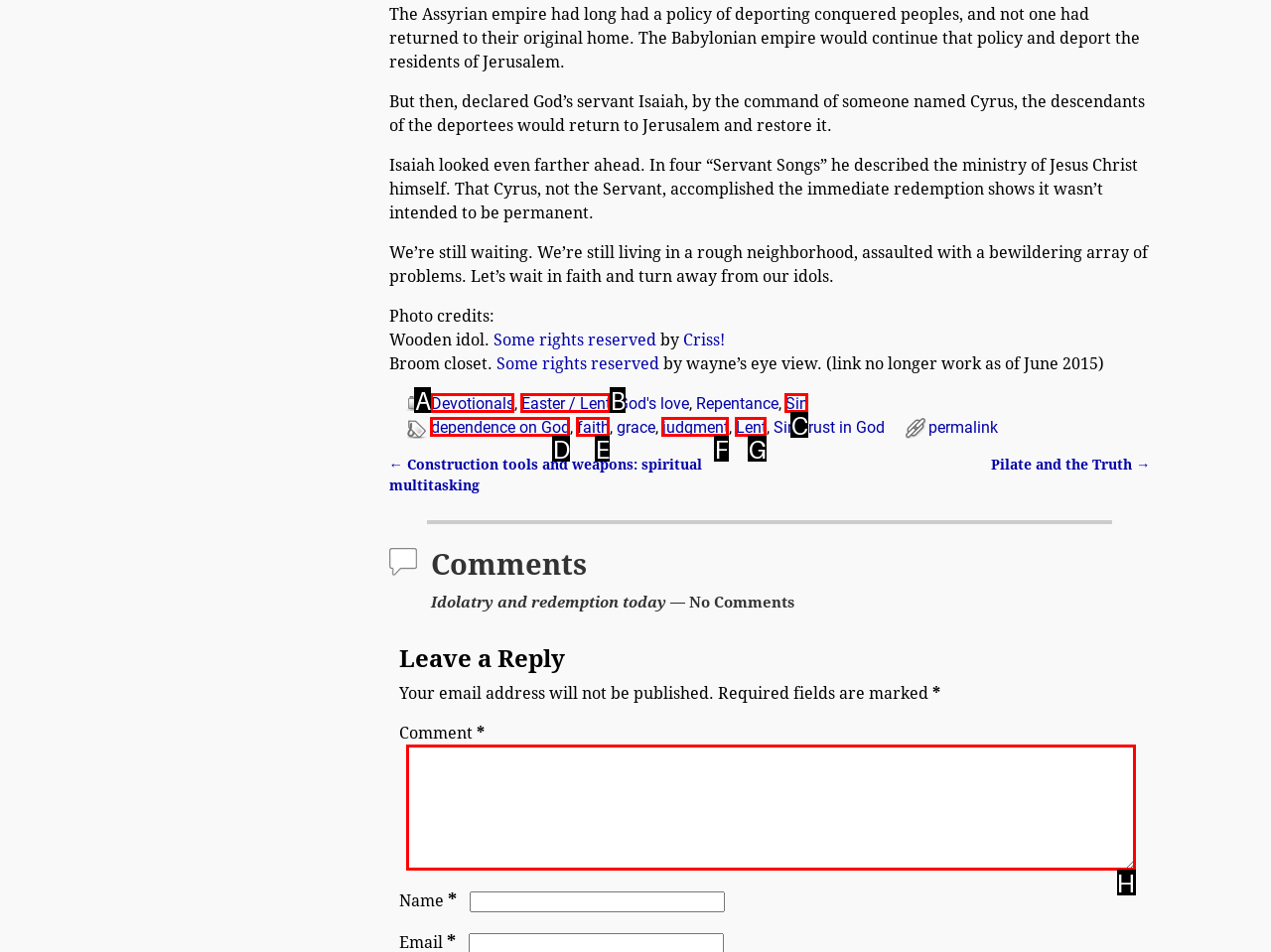Determine the right option to click to perform this task: Enter a comment
Answer with the correct letter from the given choices directly.

H